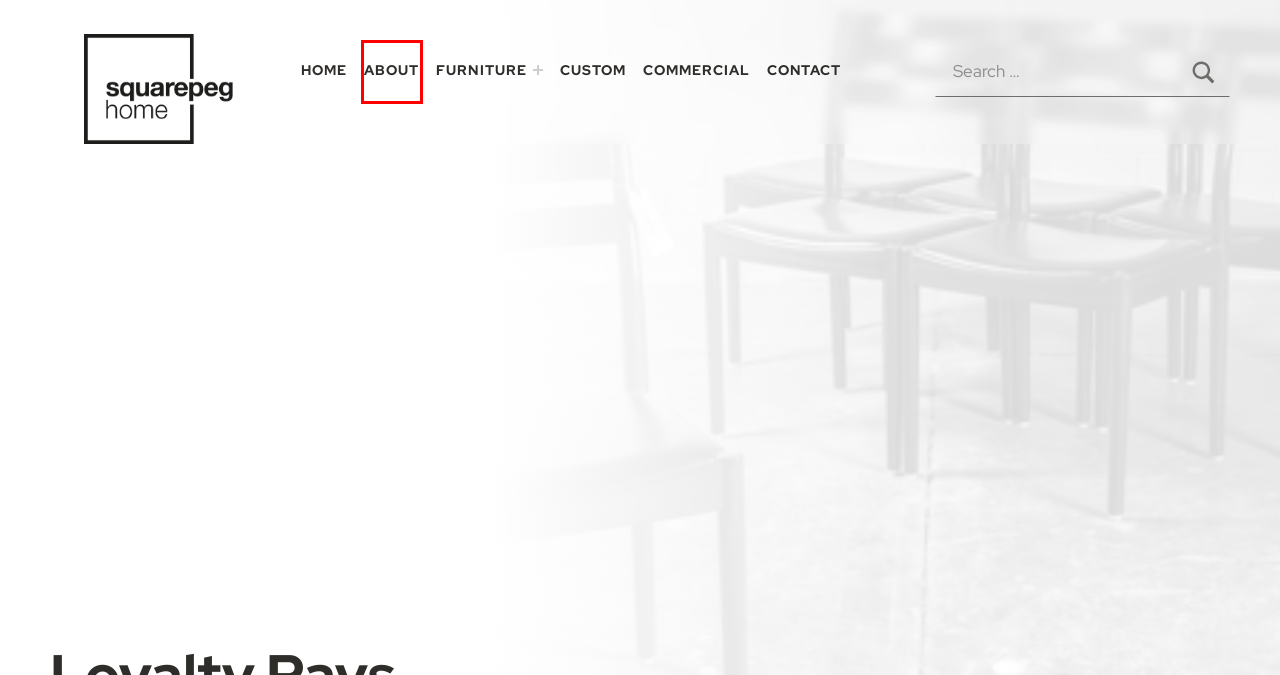Given a webpage screenshot with a red bounding box around a particular element, identify the best description of the new webpage that will appear after clicking on the element inside the red bounding box. Here are the candidates:
A. Information Desk – Squarepeg Home
B. Furniture – Squarepeg Home
C. Custom – Squarepeg Home
D. Commercial – Squarepeg Home
E. squarepeg – Squarepeg Home
F. About – Squarepeg Home
G. Contact – Squarepeg Home
H. Squarepeg Home – Timeless furniture locally handmade

F